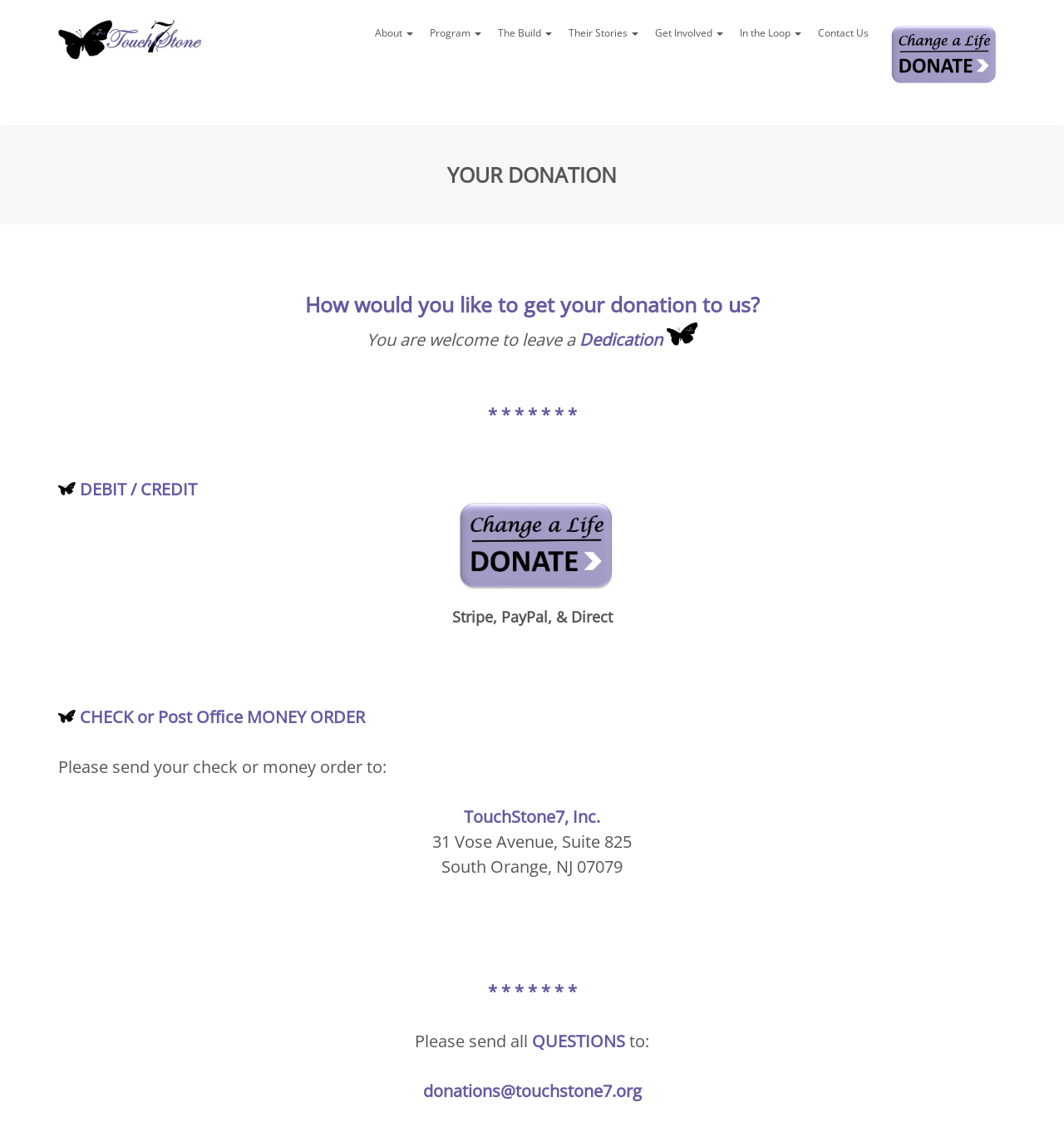What is the slogan of the organization?
Please respond to the question thoroughly and include all relevant details.

The slogan of the organization can be found in the top-left corner of the webpage, where it is written as 'Out of Dependence. Living in Greatness.' in a static text element.